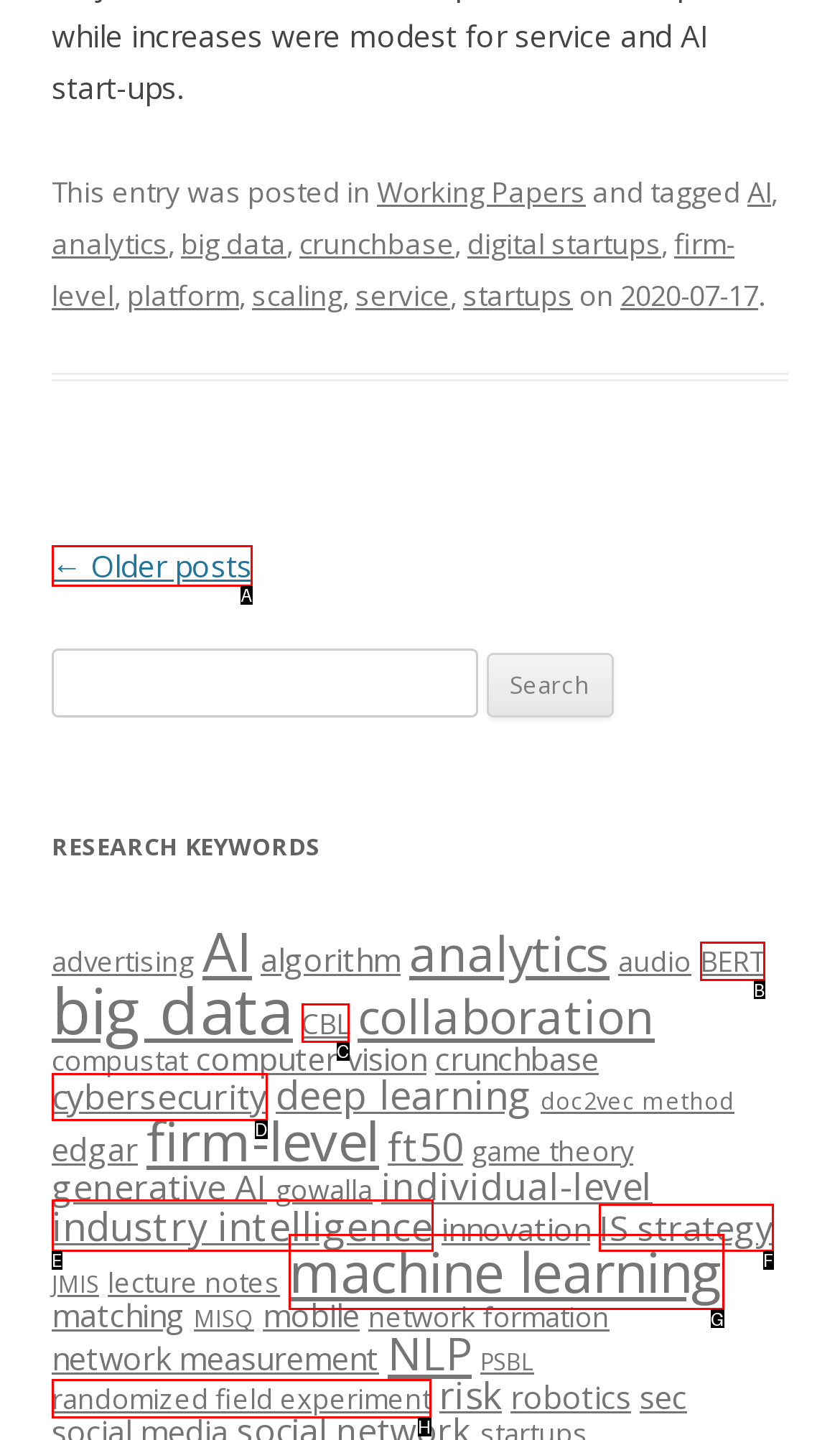Look at the highlighted elements in the screenshot and tell me which letter corresponds to the task: Navigate to older posts.

A